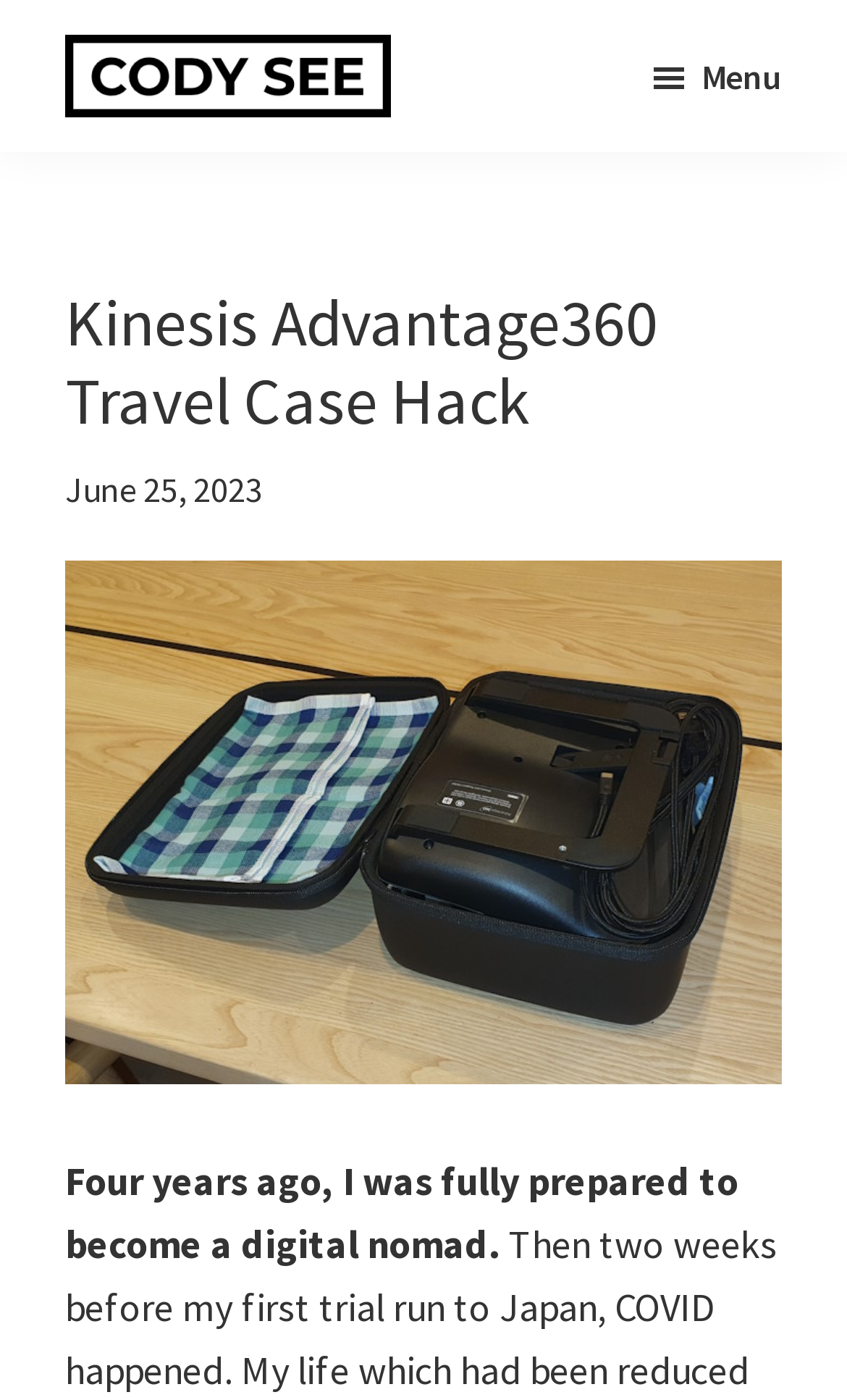Using floating point numbers between 0 and 1, provide the bounding box coordinates in the format (top-left x, top-left y, bottom-right x, bottom-right y). Locate the UI element described here: parent_node: Cody See

[0.077, 0.03, 0.462, 0.066]